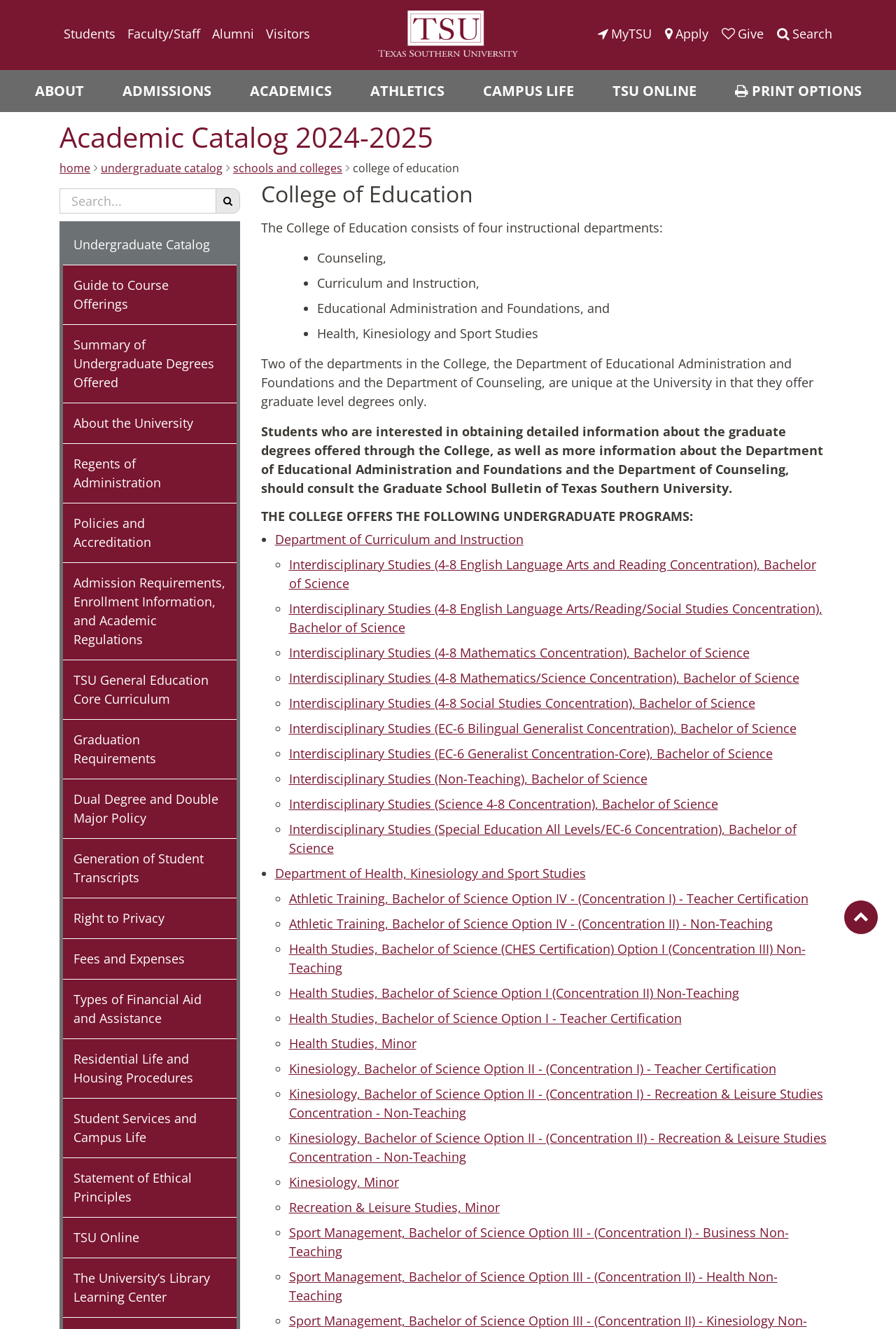Please analyze the image and give a detailed answer to the question:
What are the categories of people that can access this website?

I found the answer by looking at the links 'Students', 'Faculty/Staff', 'Alumni', and 'Visitors' with bounding box coordinates [0.066, 0.017, 0.134, 0.033], [0.138, 0.017, 0.228, 0.033], [0.232, 0.017, 0.288, 0.033], and [0.292, 0.017, 0.351, 0.033] respectively, which suggests that these are the categories of people that can access this website.